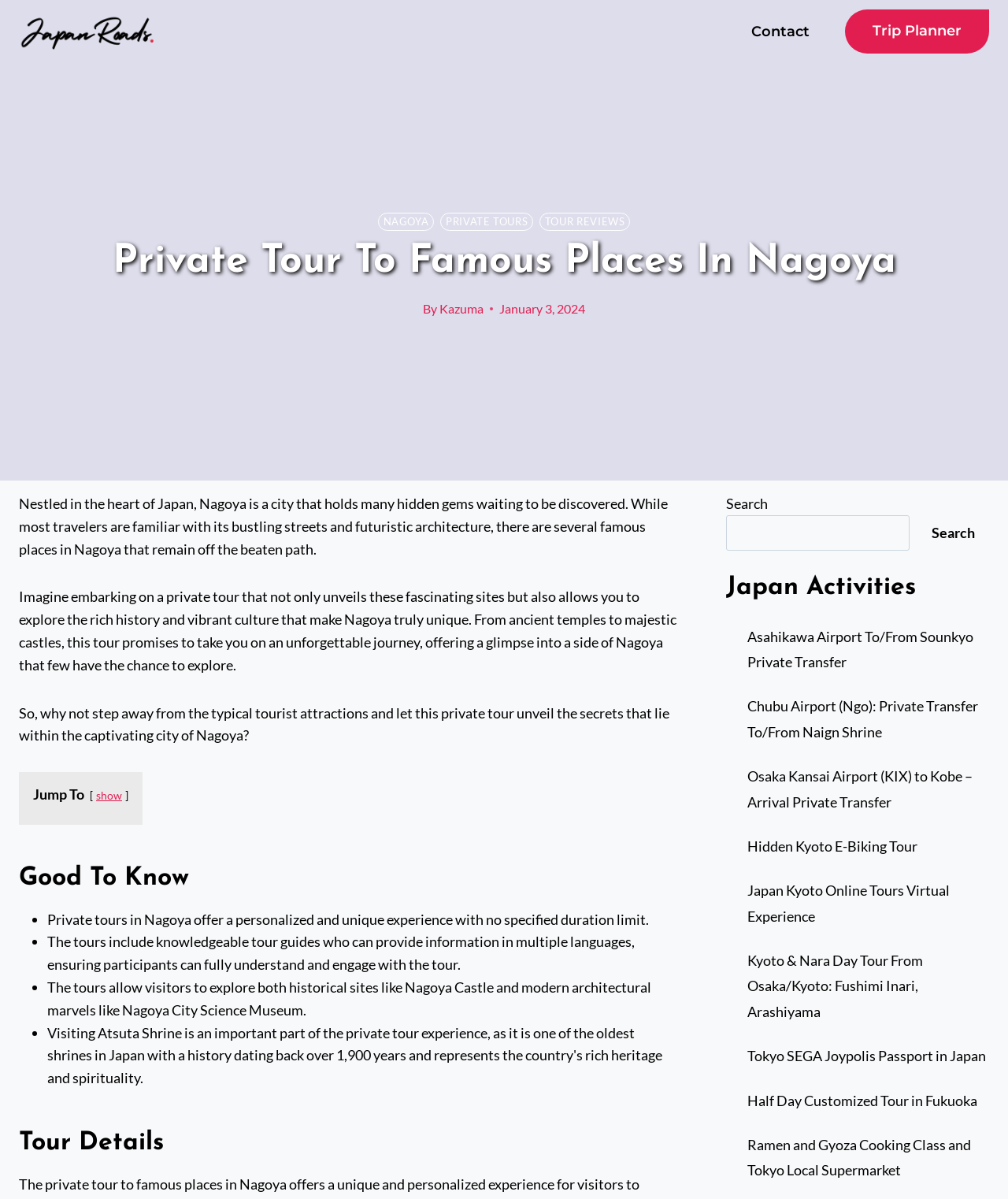Identify the bounding box coordinates for the element you need to click to achieve the following task: "Click on 'Contact'". Provide the bounding box coordinates as four float numbers between 0 and 1, in the form [left, top, right, bottom].

[0.733, 0.01, 0.815, 0.043]